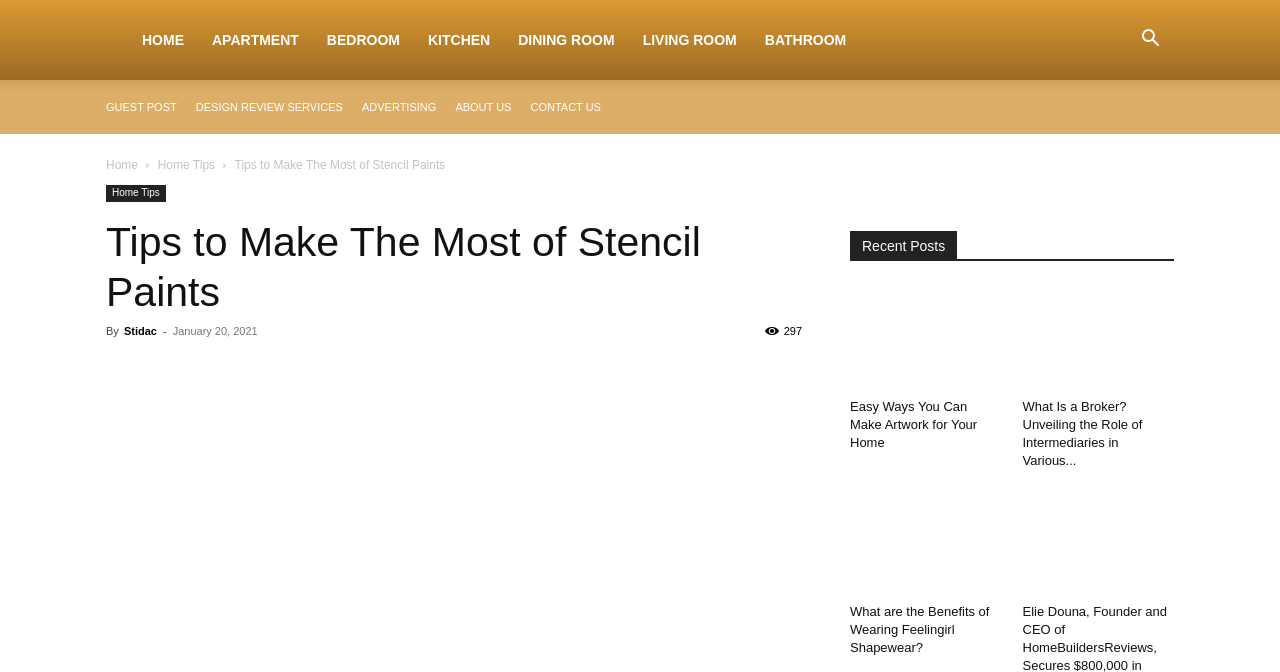Answer with a single word or phrase: 
How many recent posts are displayed on the webpage?

4